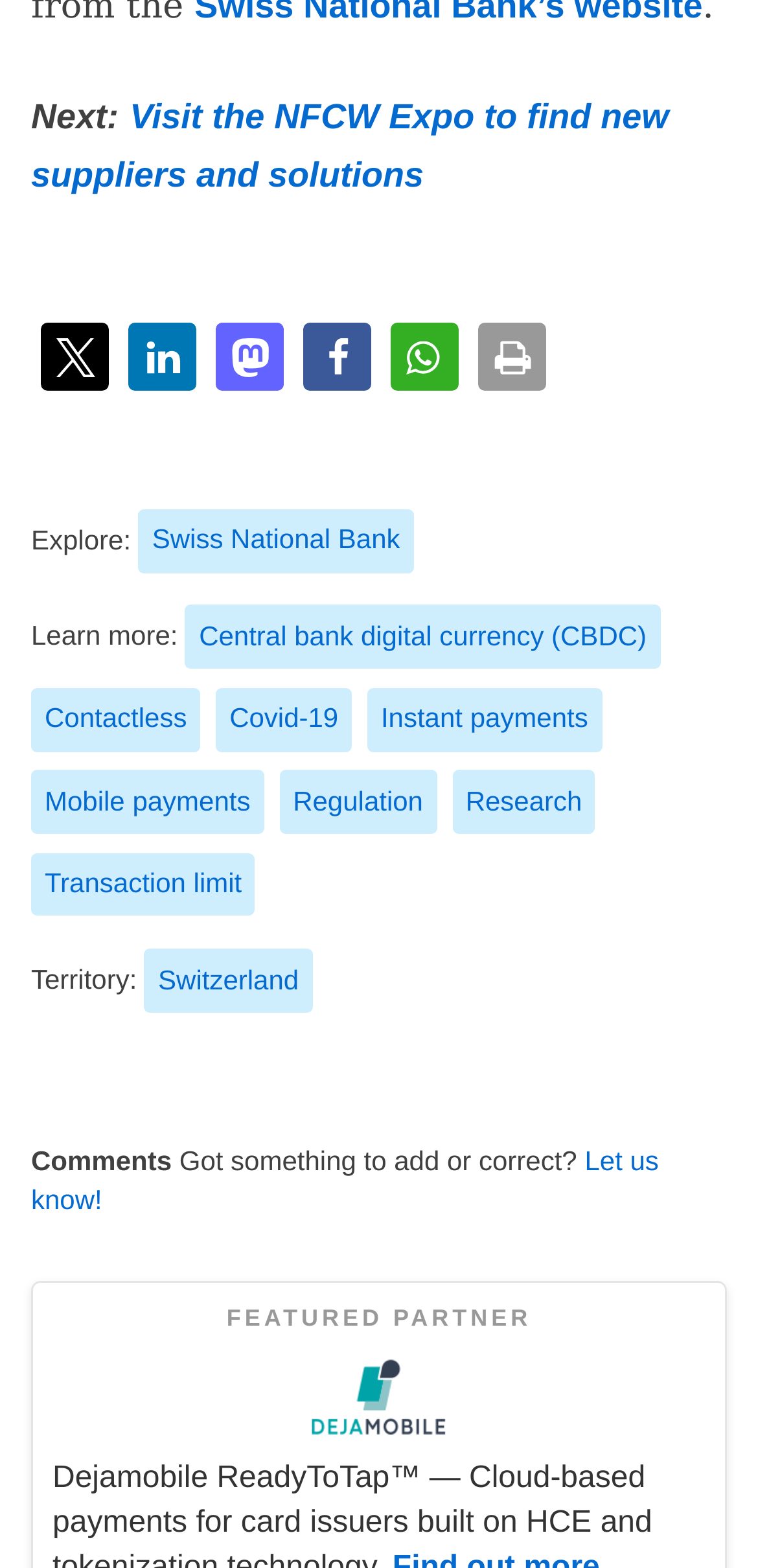Please reply with a single word or brief phrase to the question: 
How many social media sharing buttons are there?

5